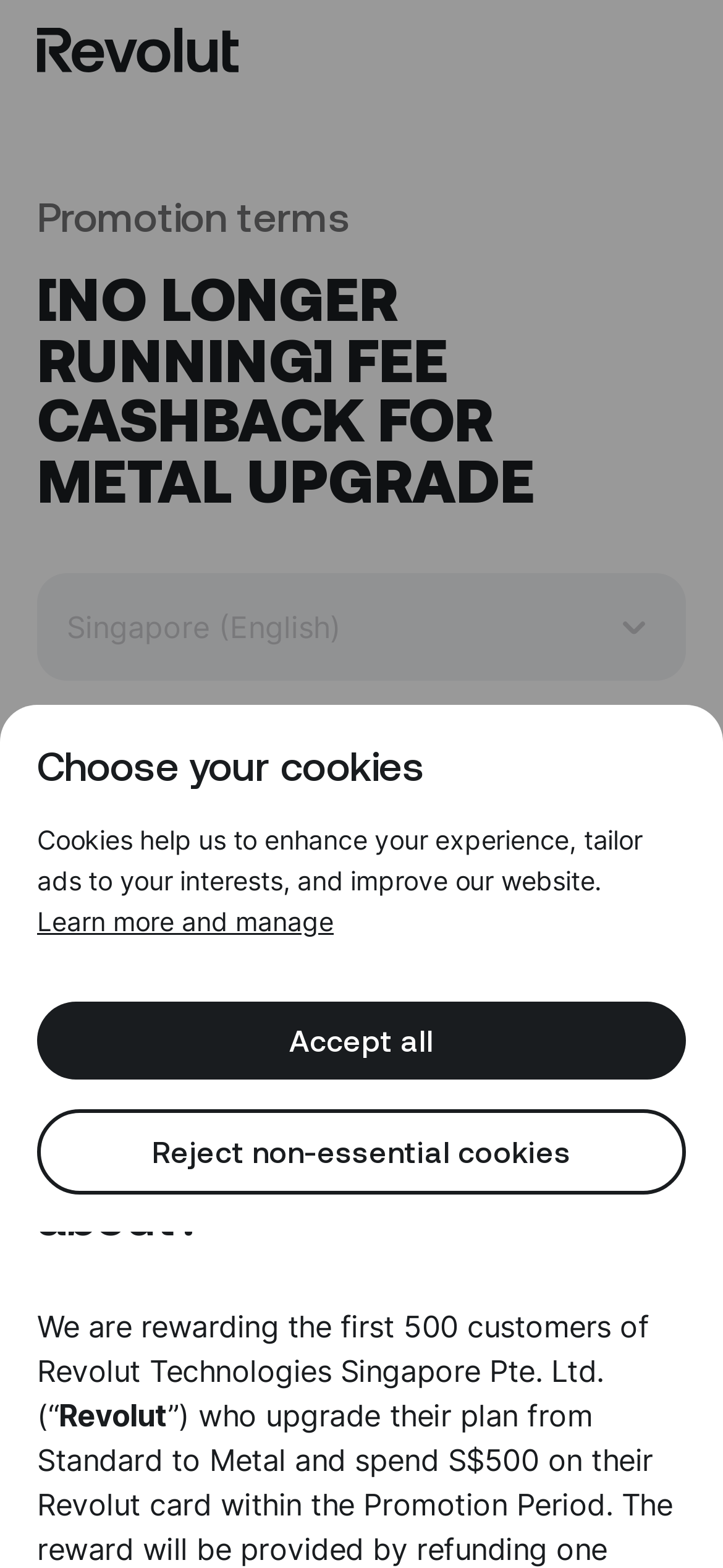What is the company name?
Using the image, answer in one word or phrase.

Revolut Technologies Singapore Pte. Ltd.